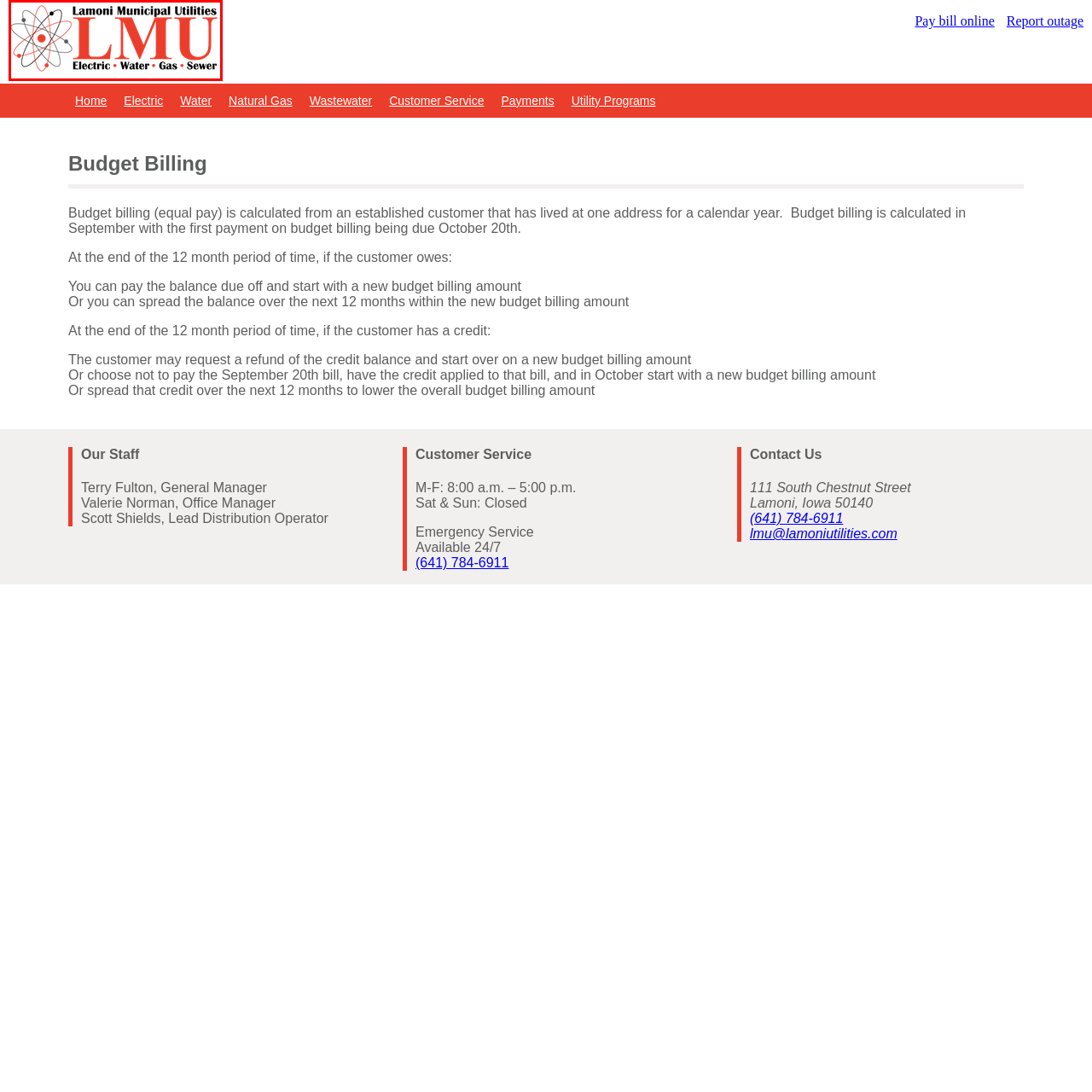Inspect the section highlighted in the red box, What is the color of the font used in the logo? 
Answer using a single word or phrase.

Red